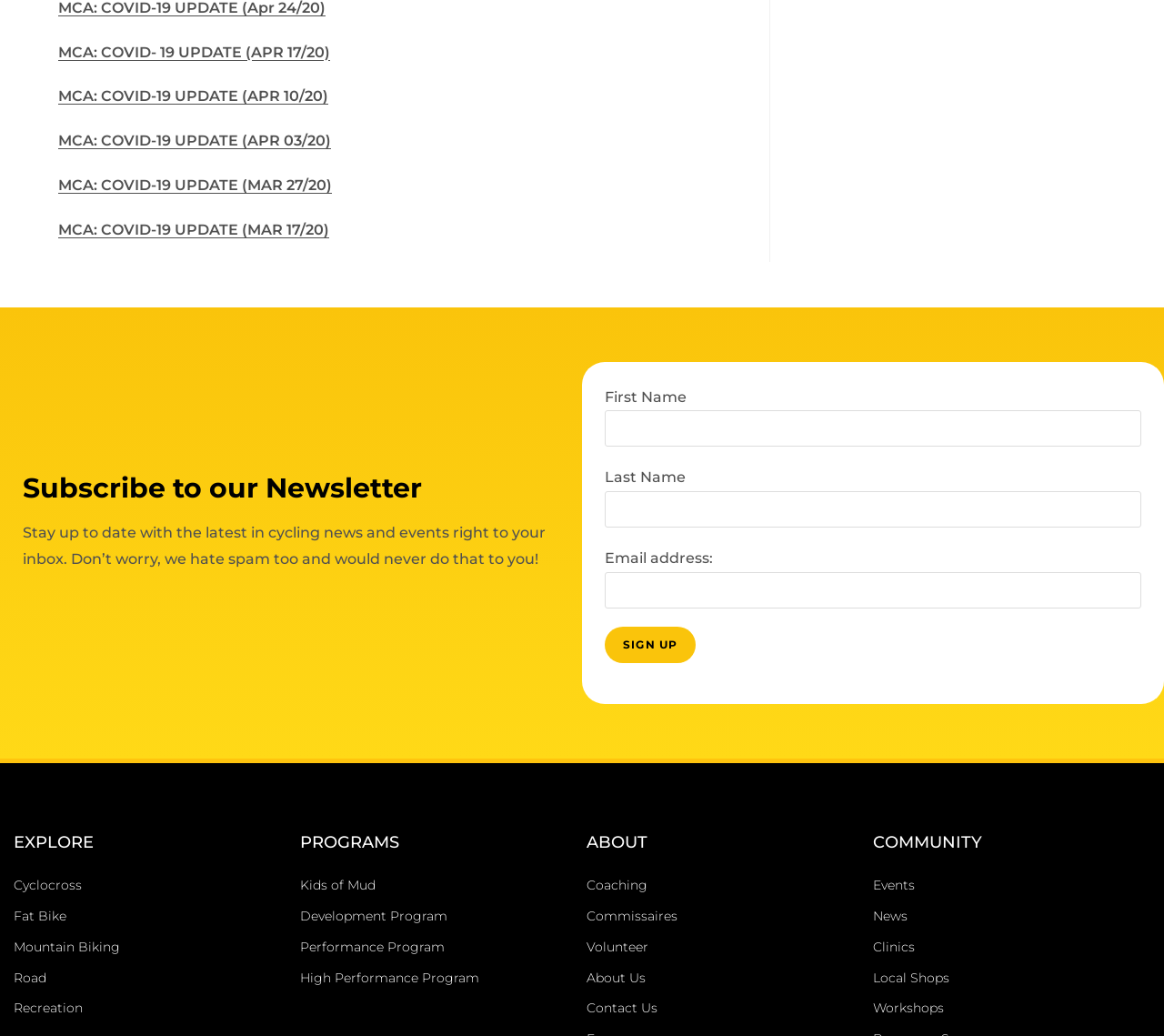What types of cycling are listed on the webpage?
Refer to the image and answer the question using a single word or phrase.

Cyclocross, Fat Bike, etc.